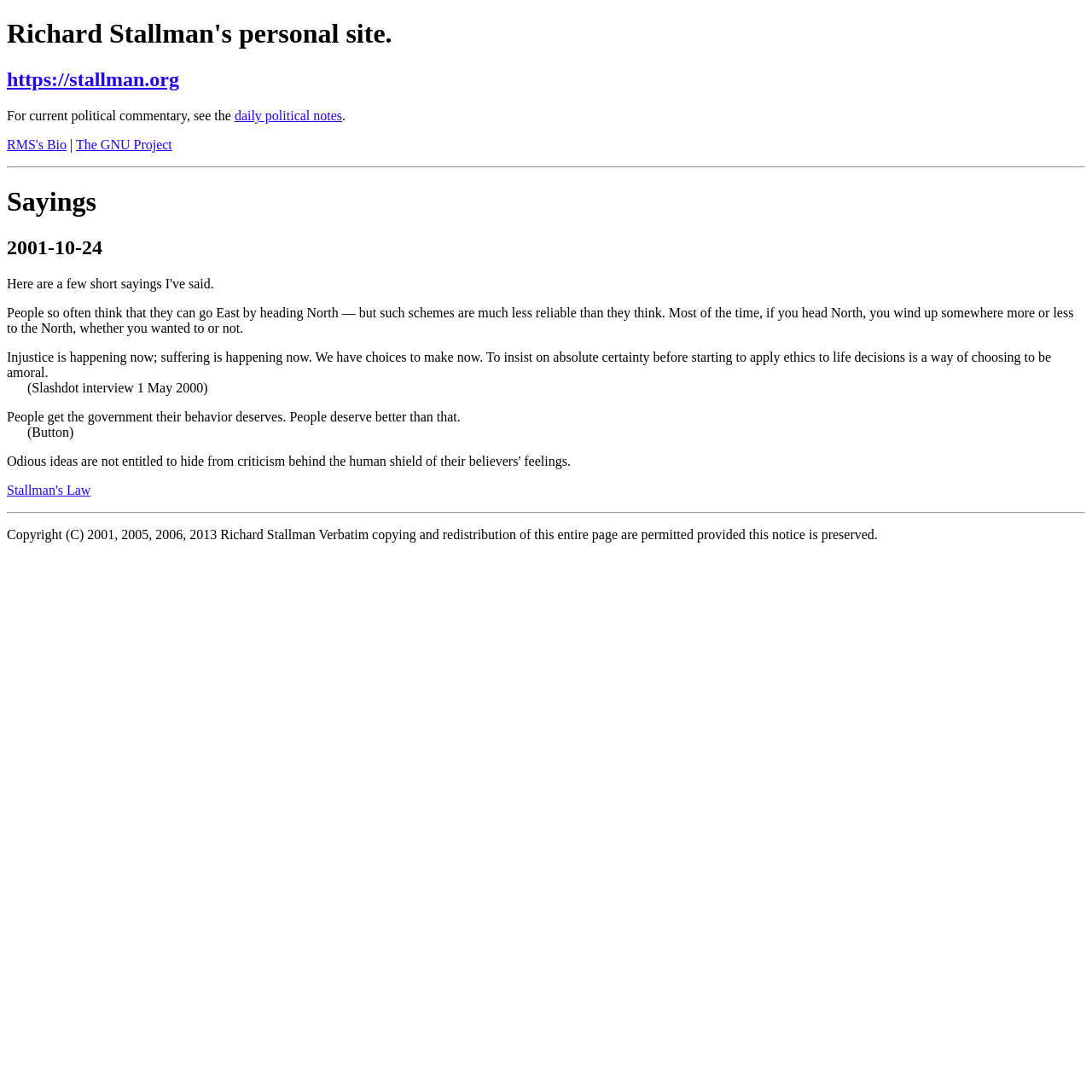Use one word or a short phrase to answer the question provided: 
What is the topic of the sayings on this webpage?

Various